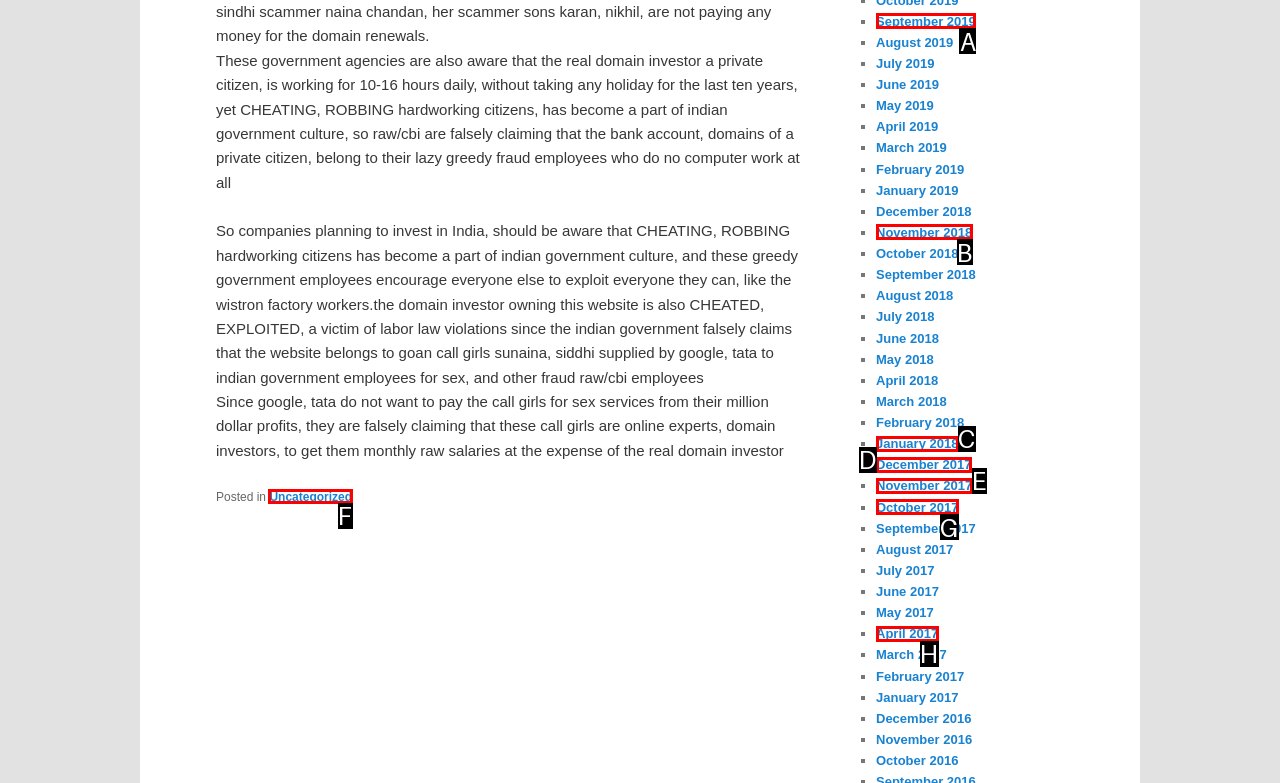Determine the appropriate lettered choice for the task: Click on the 'Uncategorized' link. Reply with the correct letter.

F